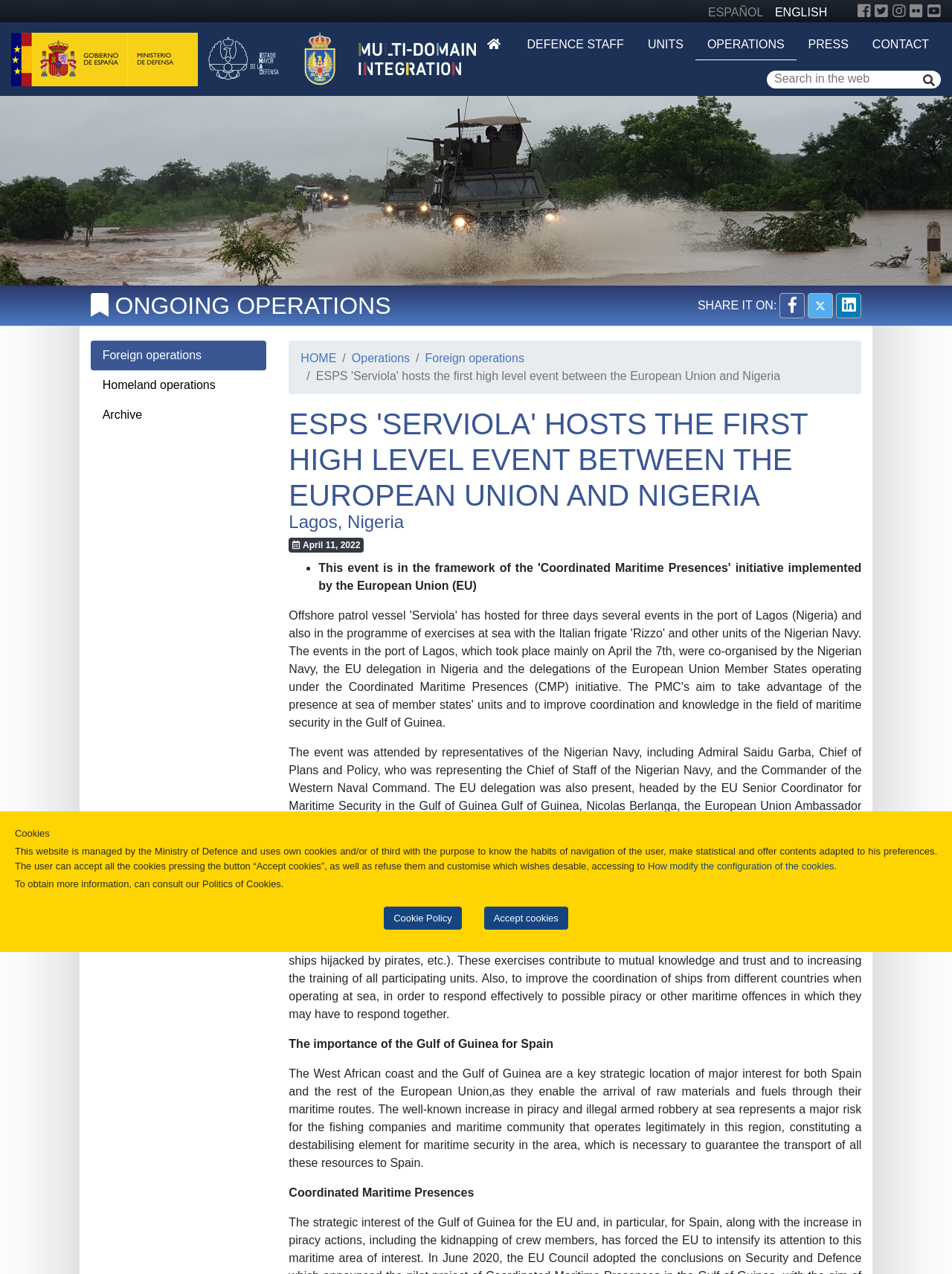Please provide a comprehensive answer to the question based on the screenshot: What is the event hosted by ESPS 'Serviola'?

The event is hosted by ESPS 'Serviola' and it is a high level event between the European Union and Nigeria, as indicated by the heading of the webpage.